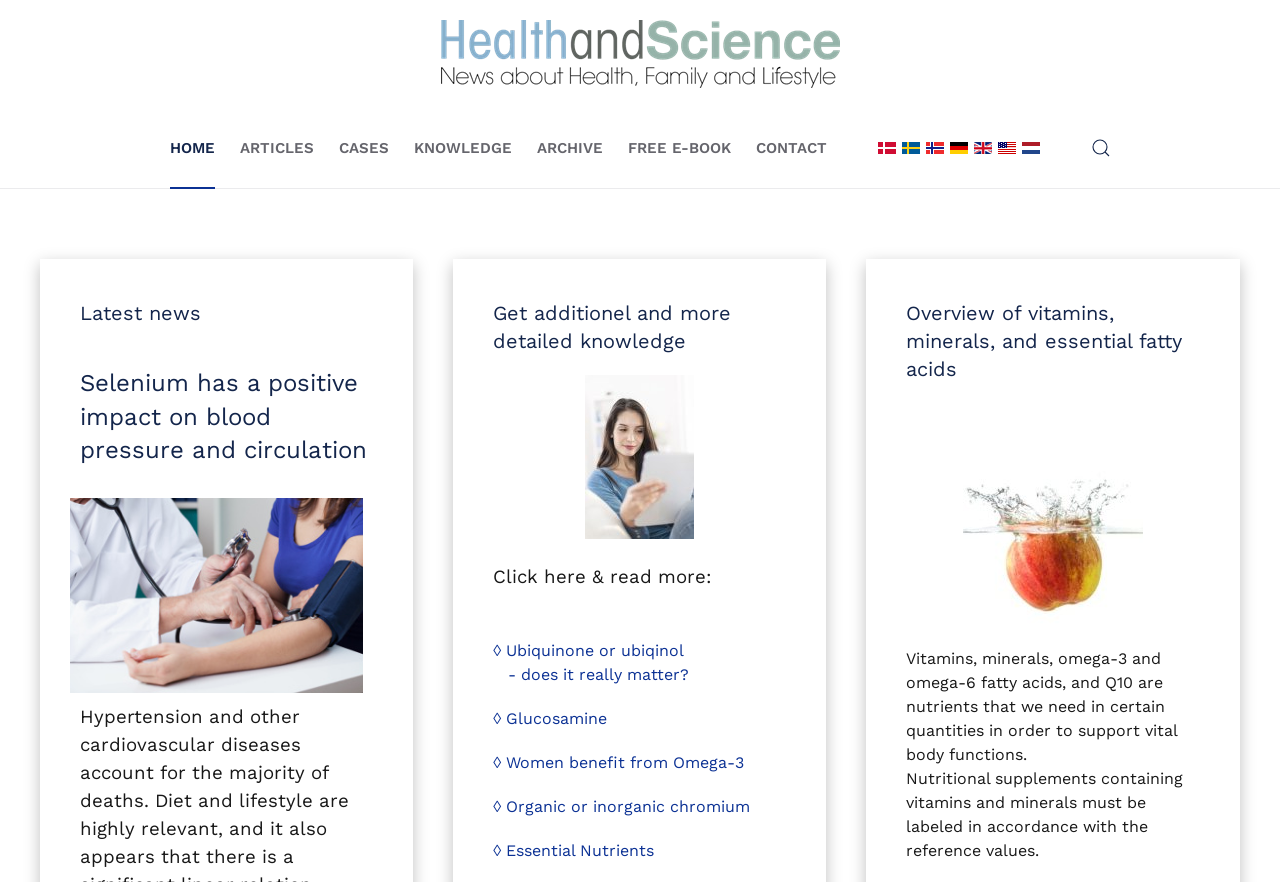Extract the bounding box coordinates for the described element: "◊ Essential Nutrients". The coordinates should be represented as four float numbers between 0 and 1: [left, top, right, bottom].

[0.385, 0.954, 0.511, 0.975]